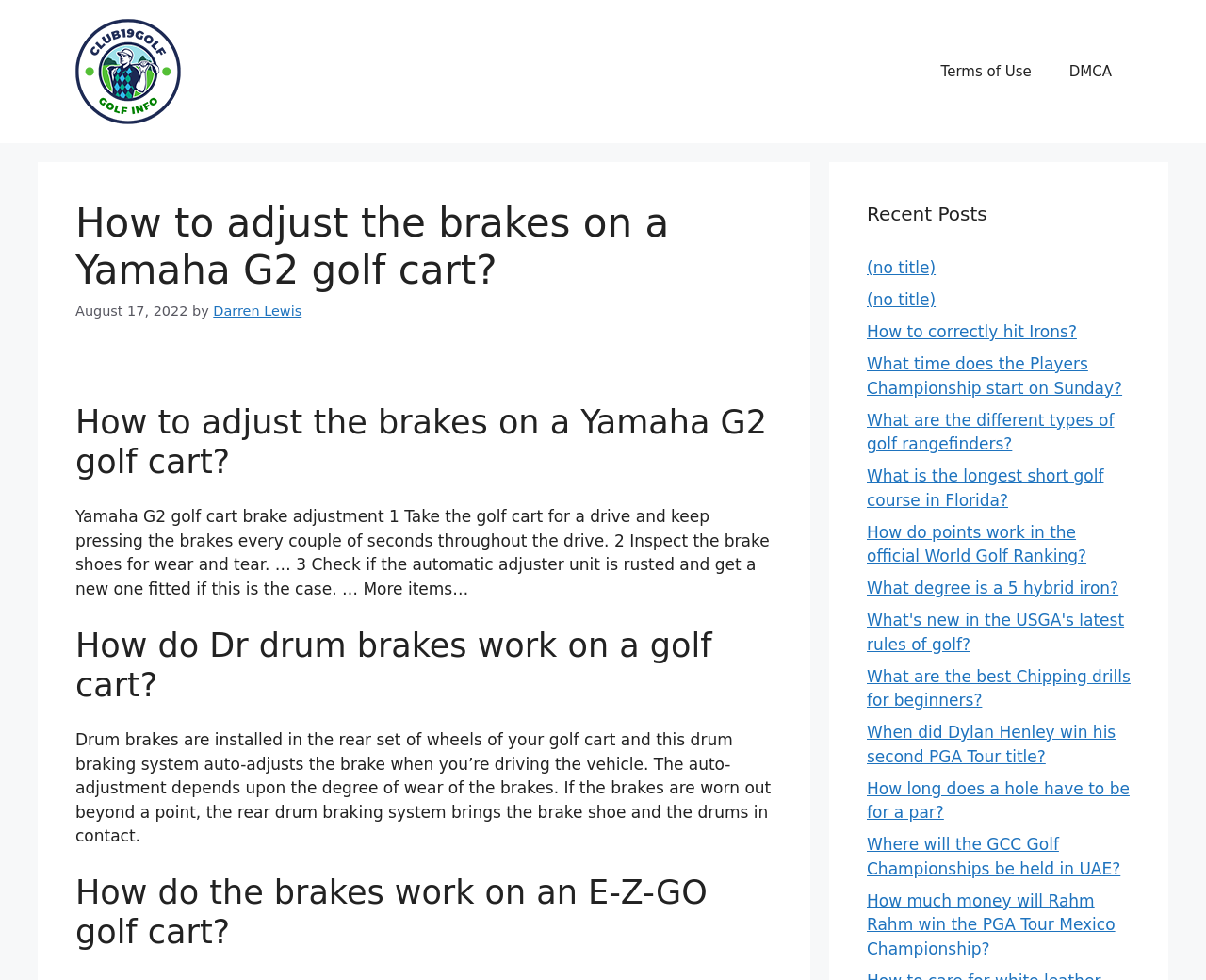Given the description of a UI element: "﻿How to correctly hit Irons?", identify the bounding box coordinates of the matching element in the webpage screenshot.

[0.719, 0.329, 0.893, 0.348]